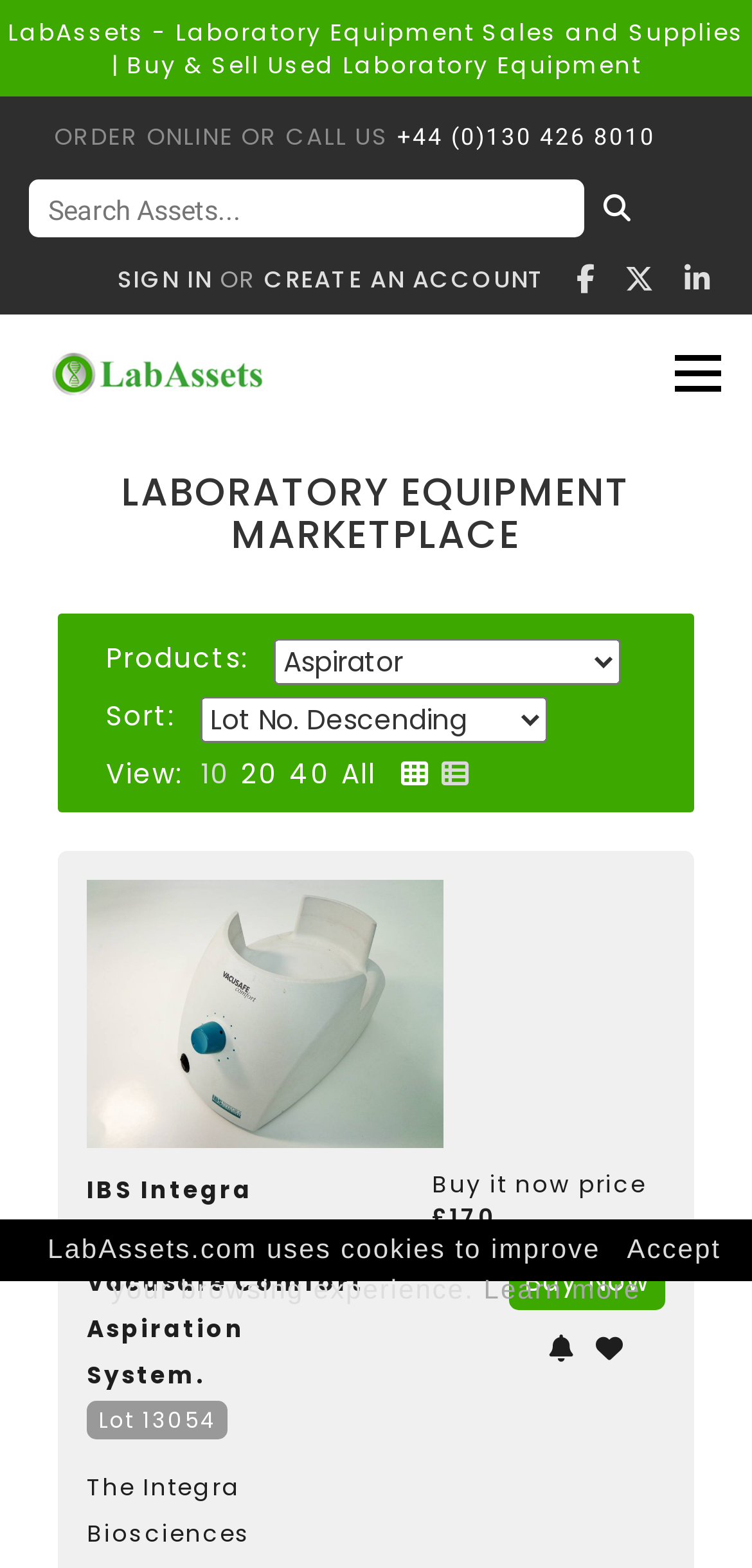Please find the bounding box coordinates of the element that must be clicked to perform the given instruction: "Buy laboratory equipment". The coordinates should be four float numbers from 0 to 1, i.e., [left, top, right, bottom].

[0.064, 0.223, 0.474, 0.255]